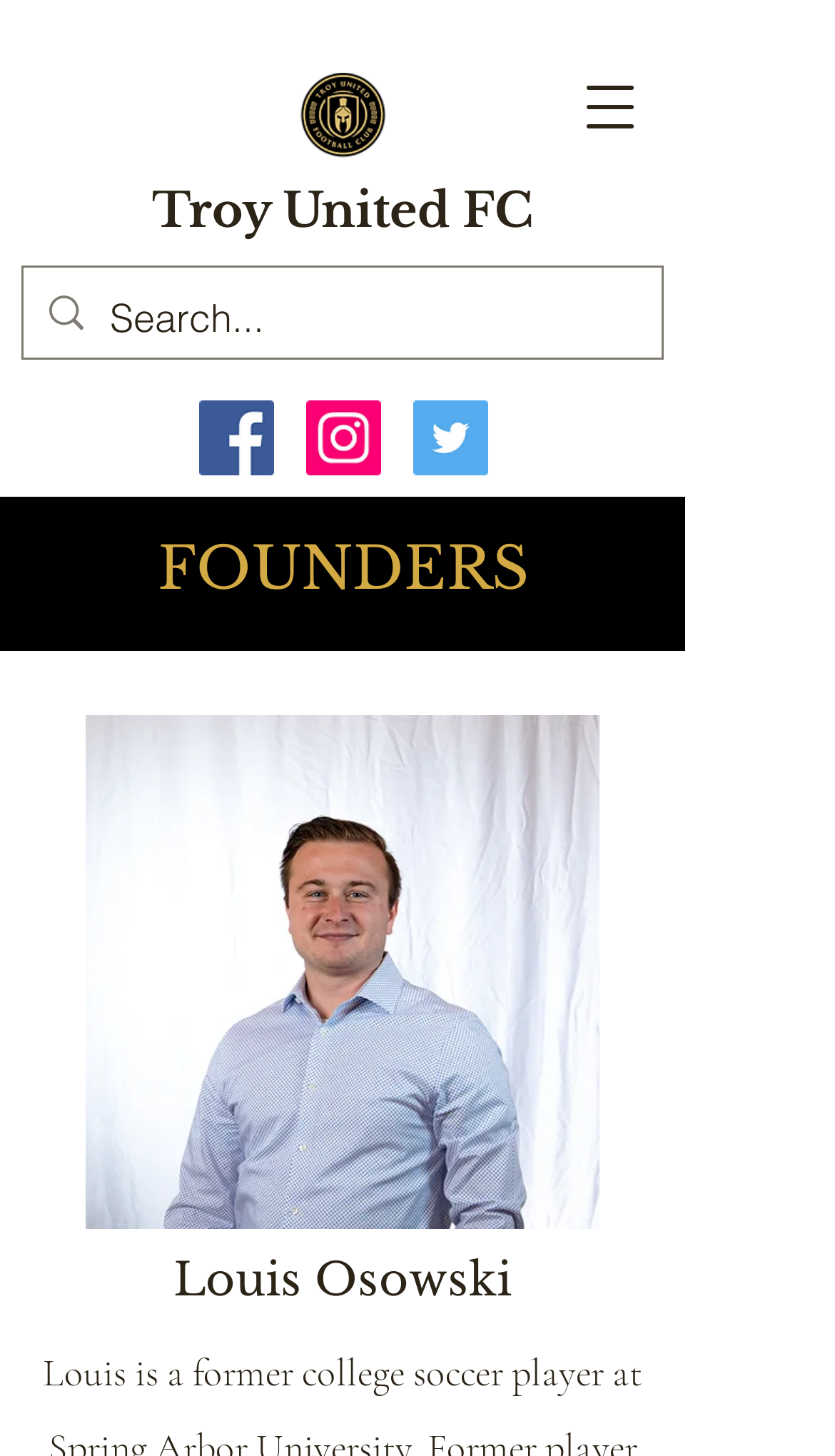Analyze the image and answer the question with as much detail as possible: 
What is the position of the navigation menu button?

The position of the navigation menu button can be inferred from the button element 'Open navigation menu' with bounding box coordinates [0.679, 0.044, 0.782, 0.103], which indicates that it is located at the top-right corner of the webpage.